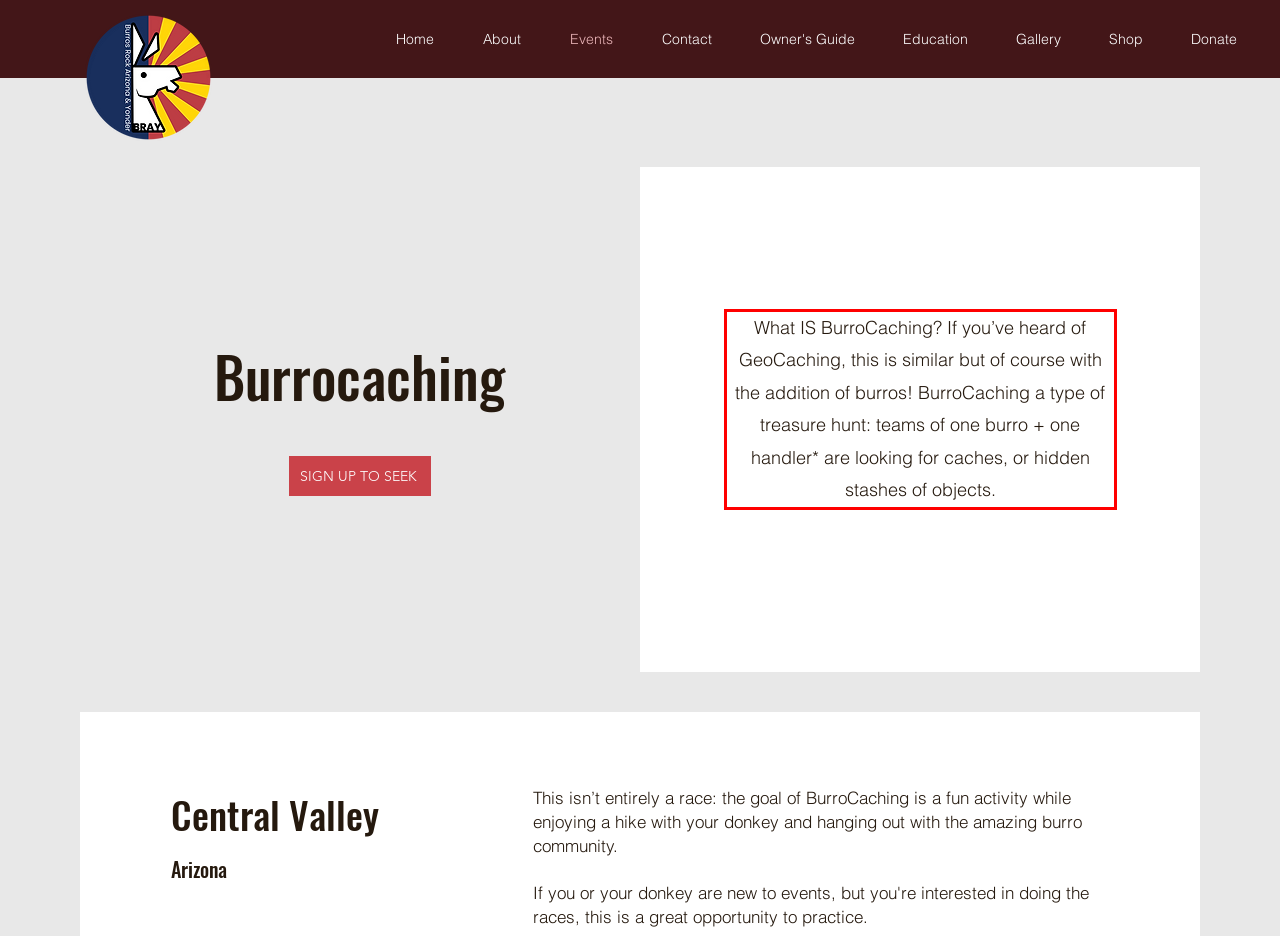Using OCR, extract the text content found within the red bounding box in the given webpage screenshot.

What IS BurroCaching? If you’ve heard of GeoCaching, this is similar but of course with the addition of burros! BurroCaching a type of treasure hunt: teams of one burro + one handler* are looking for caches, or hidden stashes of objects.